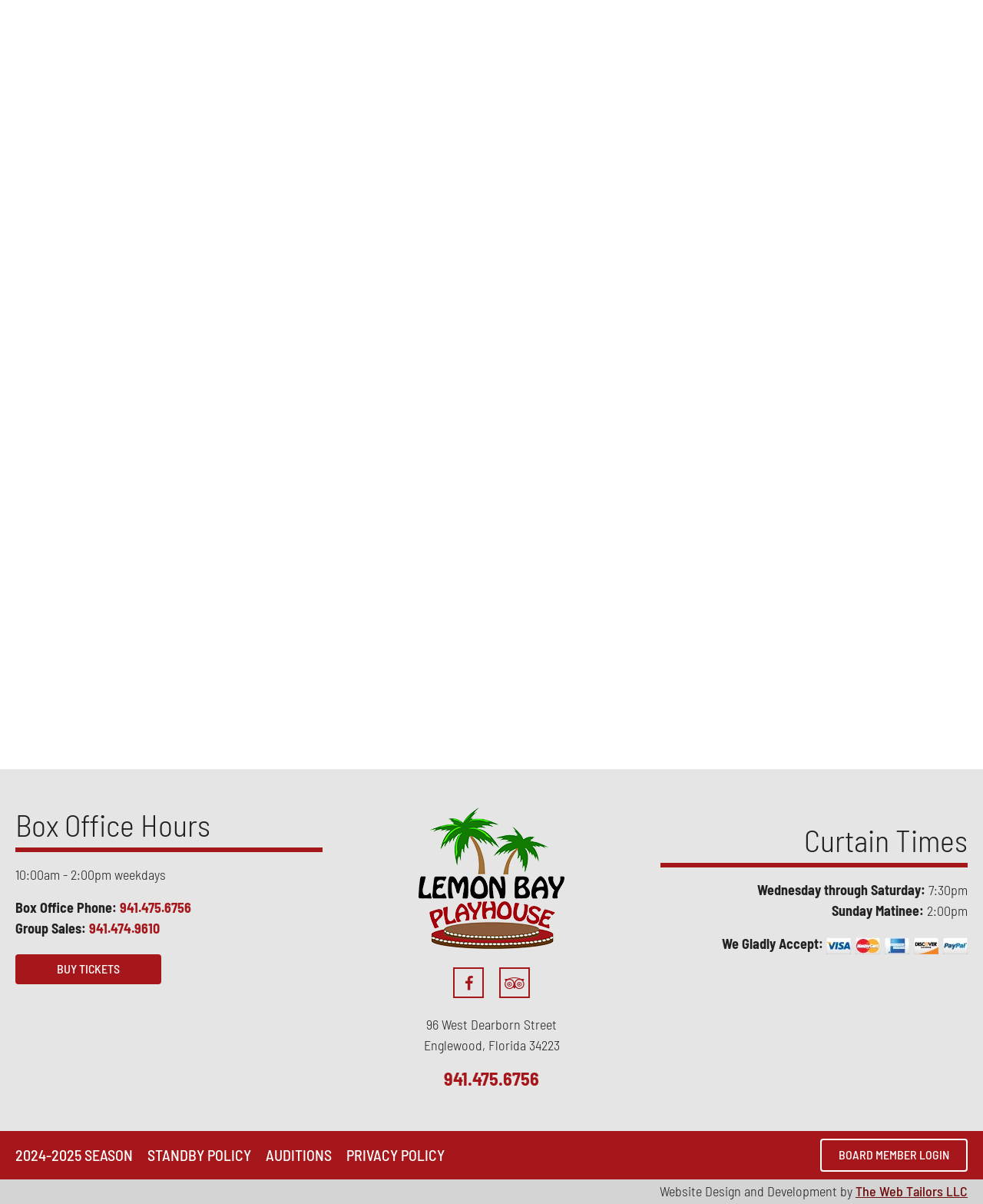What is the phone number for group sales?
Based on the screenshot, respond with a single word or phrase.

941.474.9610